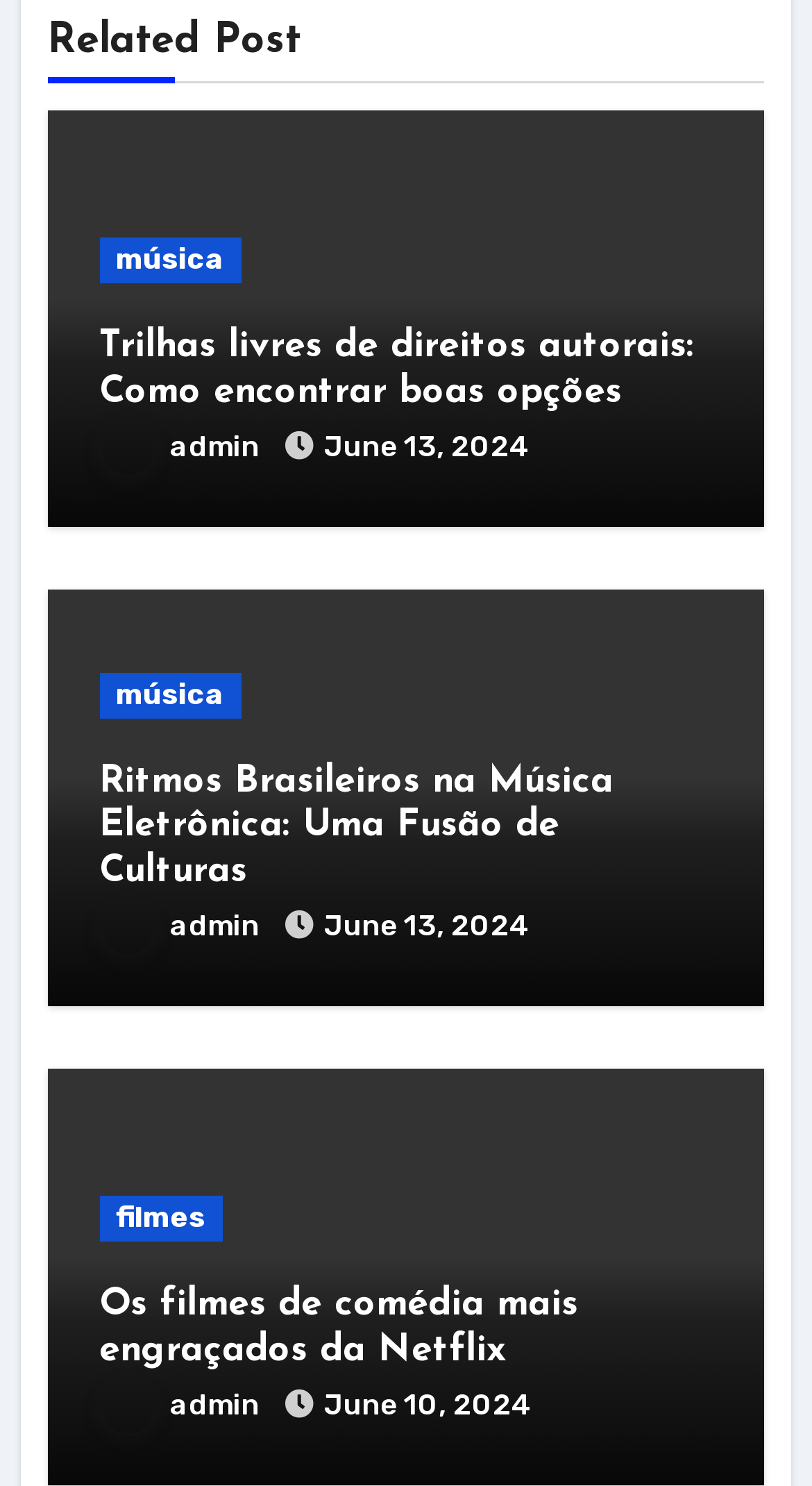Can you find the bounding box coordinates for the UI element given this description: "filmes"? Provide the coordinates as four float numbers between 0 and 1: [left, top, right, bottom].

[0.122, 0.805, 0.274, 0.836]